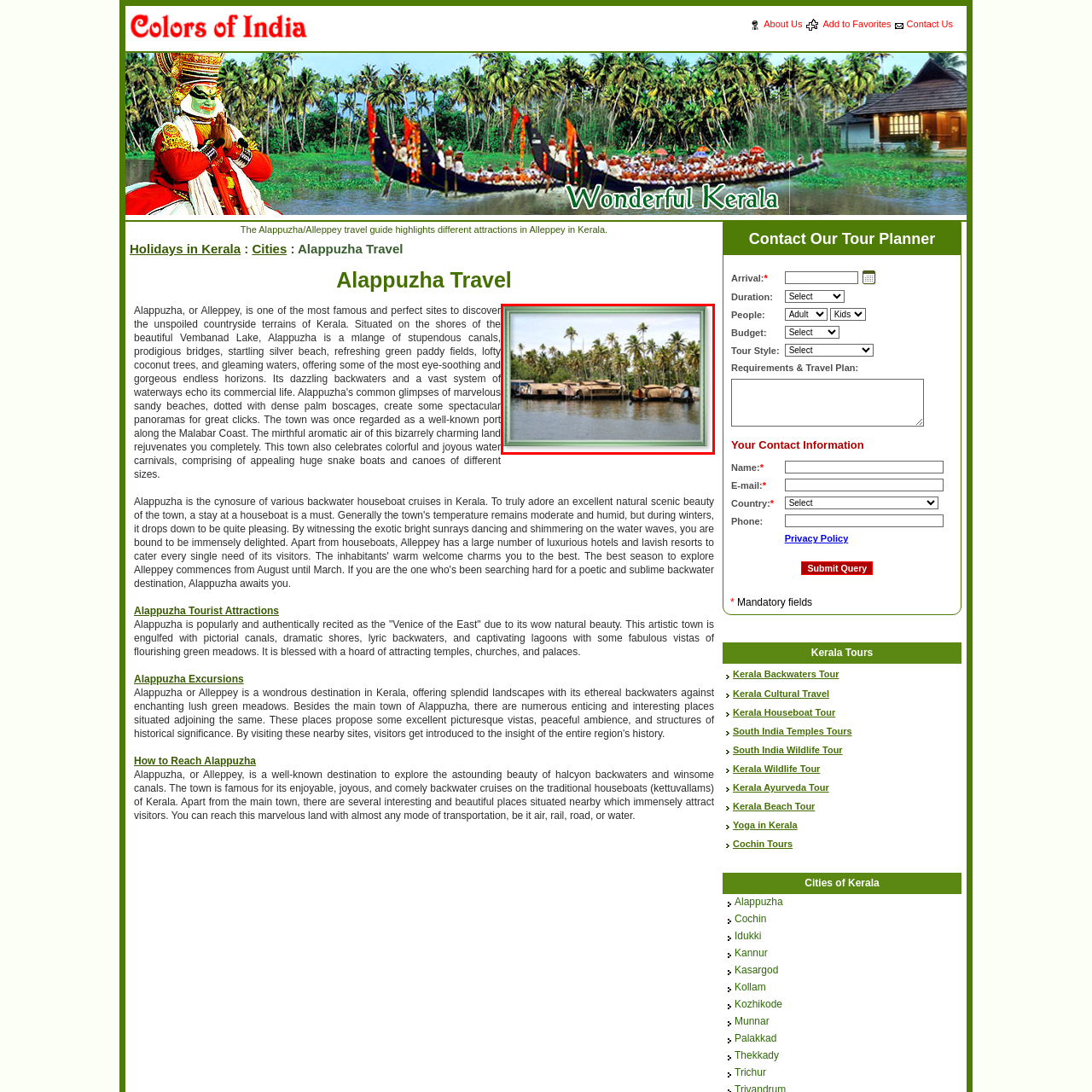Describe extensively the visual content inside the red marked area.

This image captures a serene scene from Alappuzha, also known as Alleppey, renowned as the "Venice of the East." It showcases traditional Kerala houseboats, gracefully floating along the tranquil waters, surrounded by lush palm trees. The houseboats, characterized by their unique design and thatched roofs, provide a glimpse into the region's rich heritage and tourism appeal. Alappuzha is famous for its picturesque backwaters, making it a popular destination for visitors seeking natural beauty and cultural experiences. This setting embodies the enchanting essence of Kerala's waterways, inviting travelers to explore its stunning landscapes and vibrant local culture.